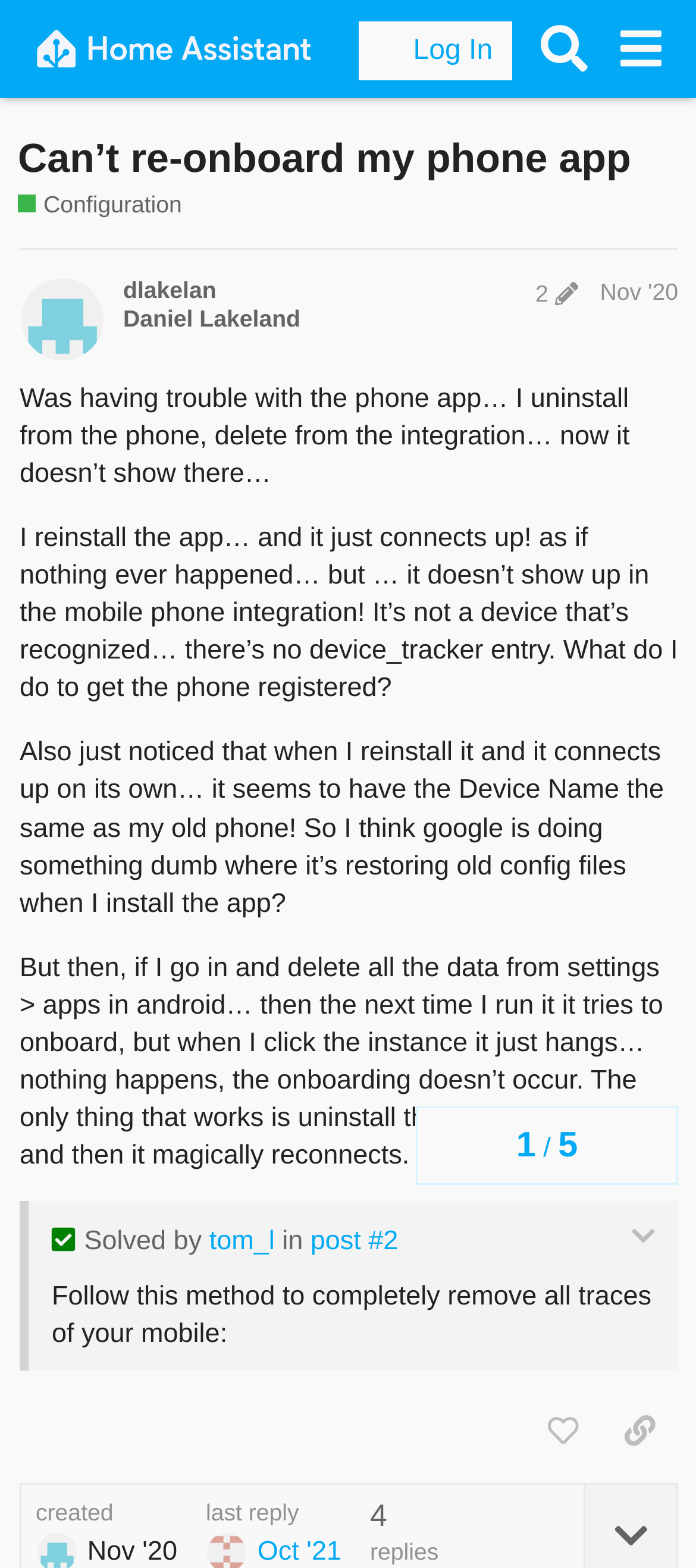Extract the bounding box coordinates of the UI element described by: "719-873-6040". The coordinates should include four float numbers ranging from 0 to 1, e.g., [left, top, right, bottom].

None